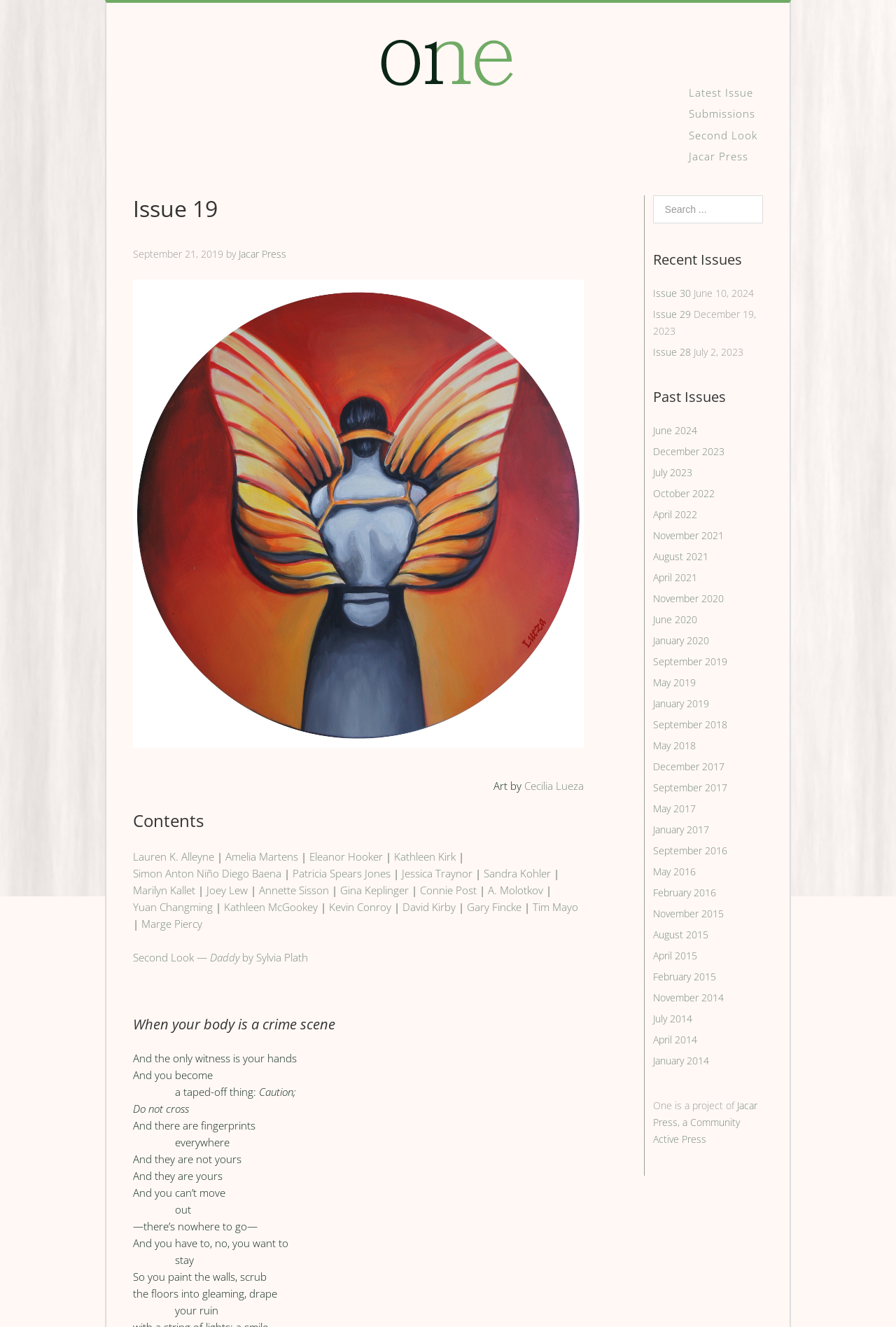What is the title of the current issue?
Refer to the screenshot and answer in one word or phrase.

Issue 19